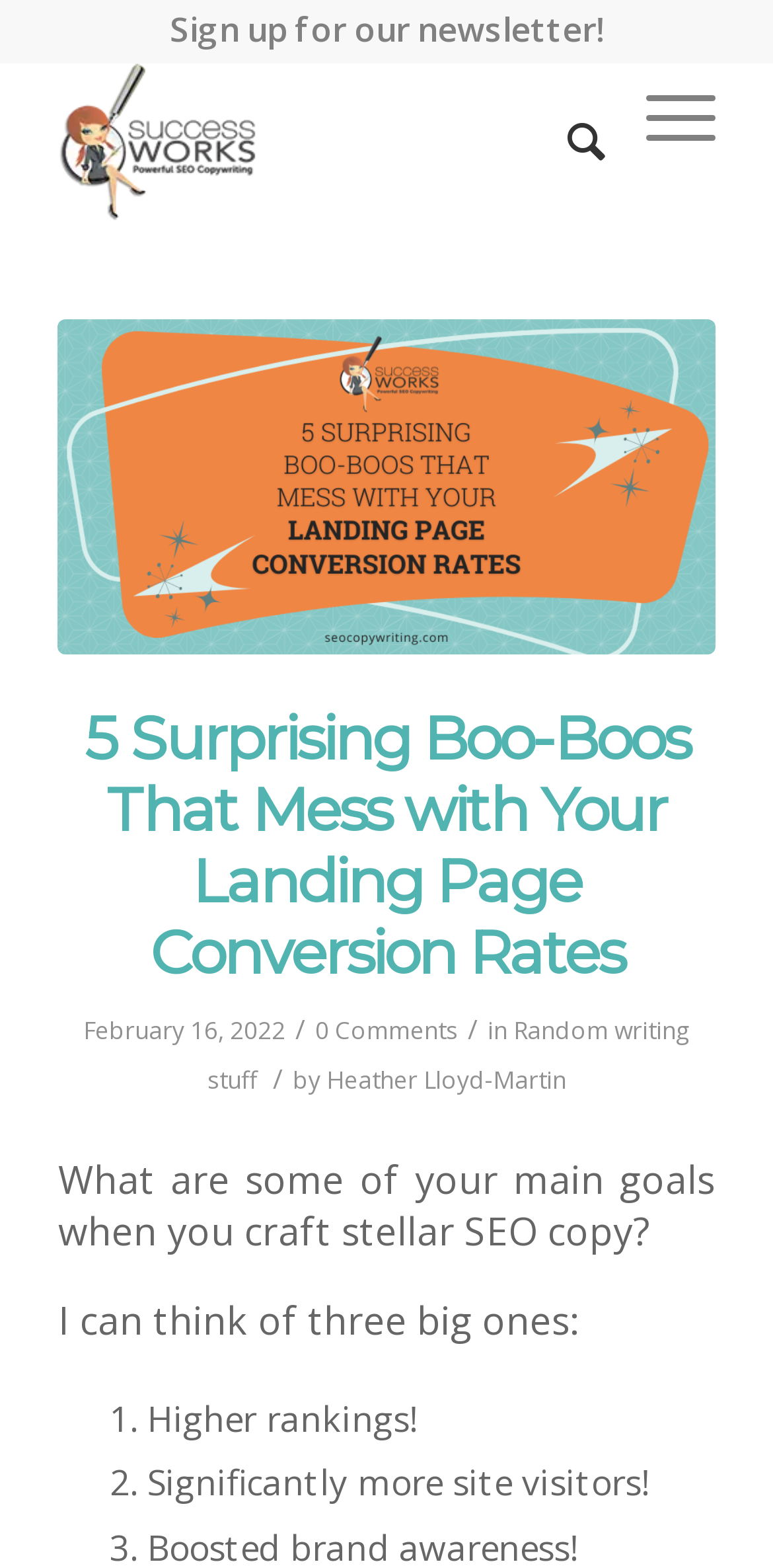Determine the bounding box coordinates for the clickable element required to fulfill the instruction: "Read the article title". Provide the coordinates as four float numbers between 0 and 1, i.e., [left, top, right, bottom].

[0.075, 0.204, 0.925, 0.417]